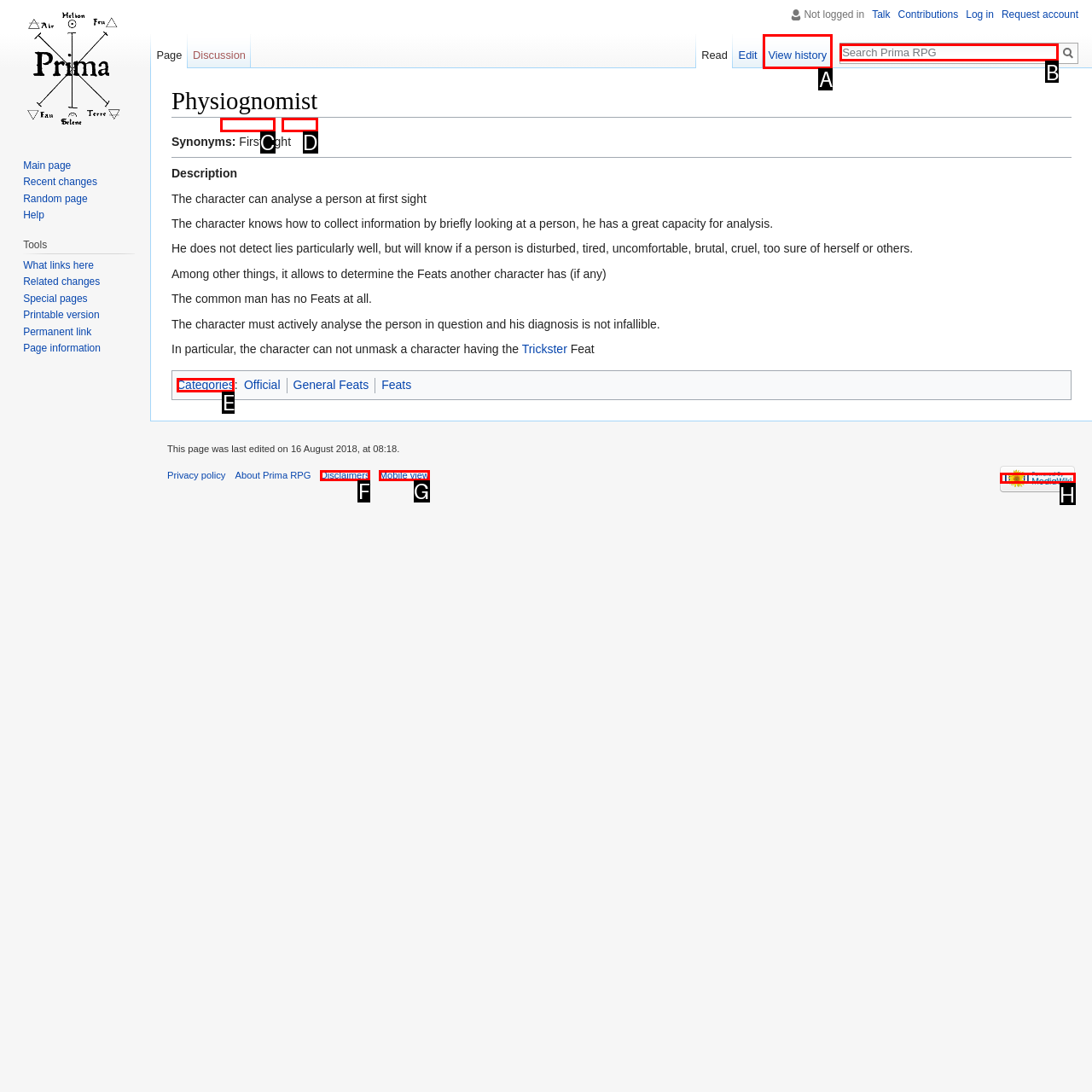Choose the HTML element that best fits the given description: alt="Powered by MediaWiki". Answer by stating the letter of the option.

H